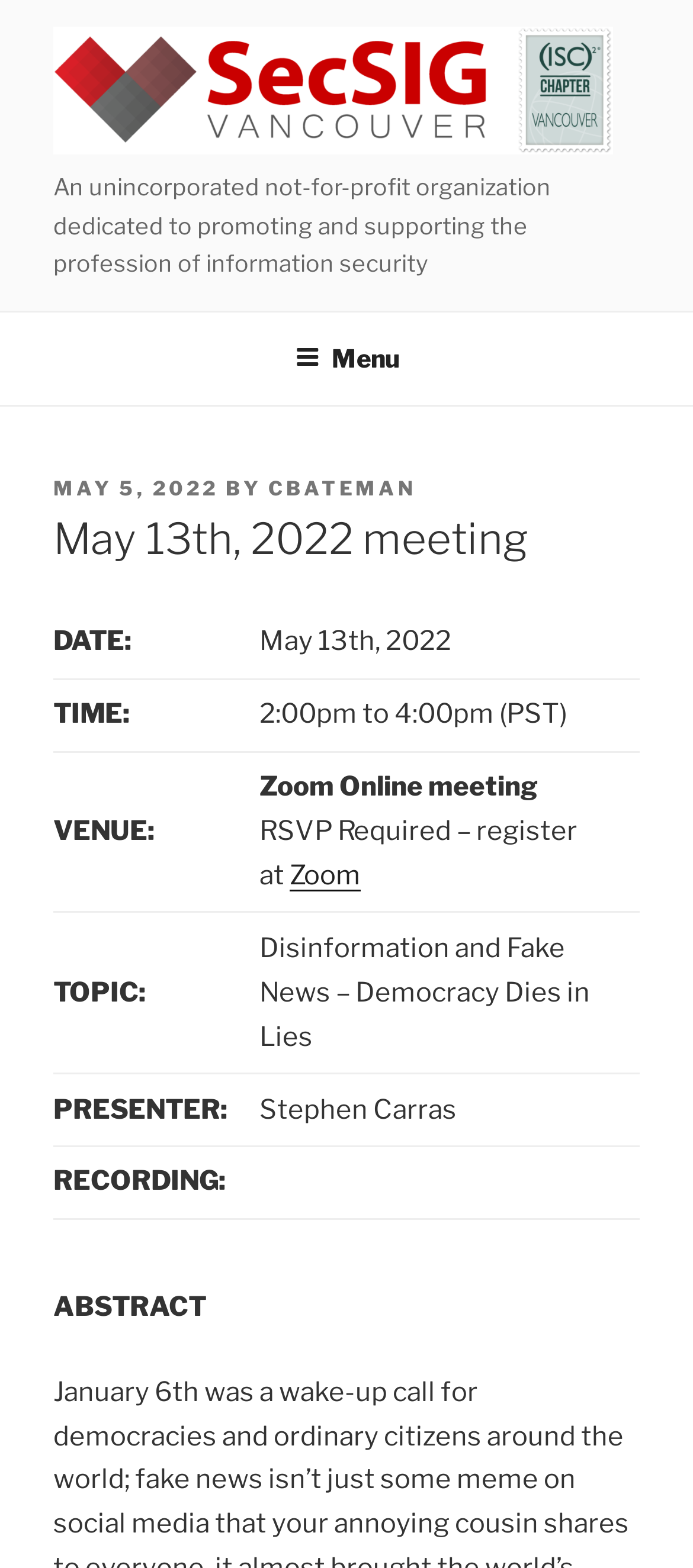Provide a brief response in the form of a single word or phrase:
What is the time of the meeting?

2:00pm to 4:00pm (PST)